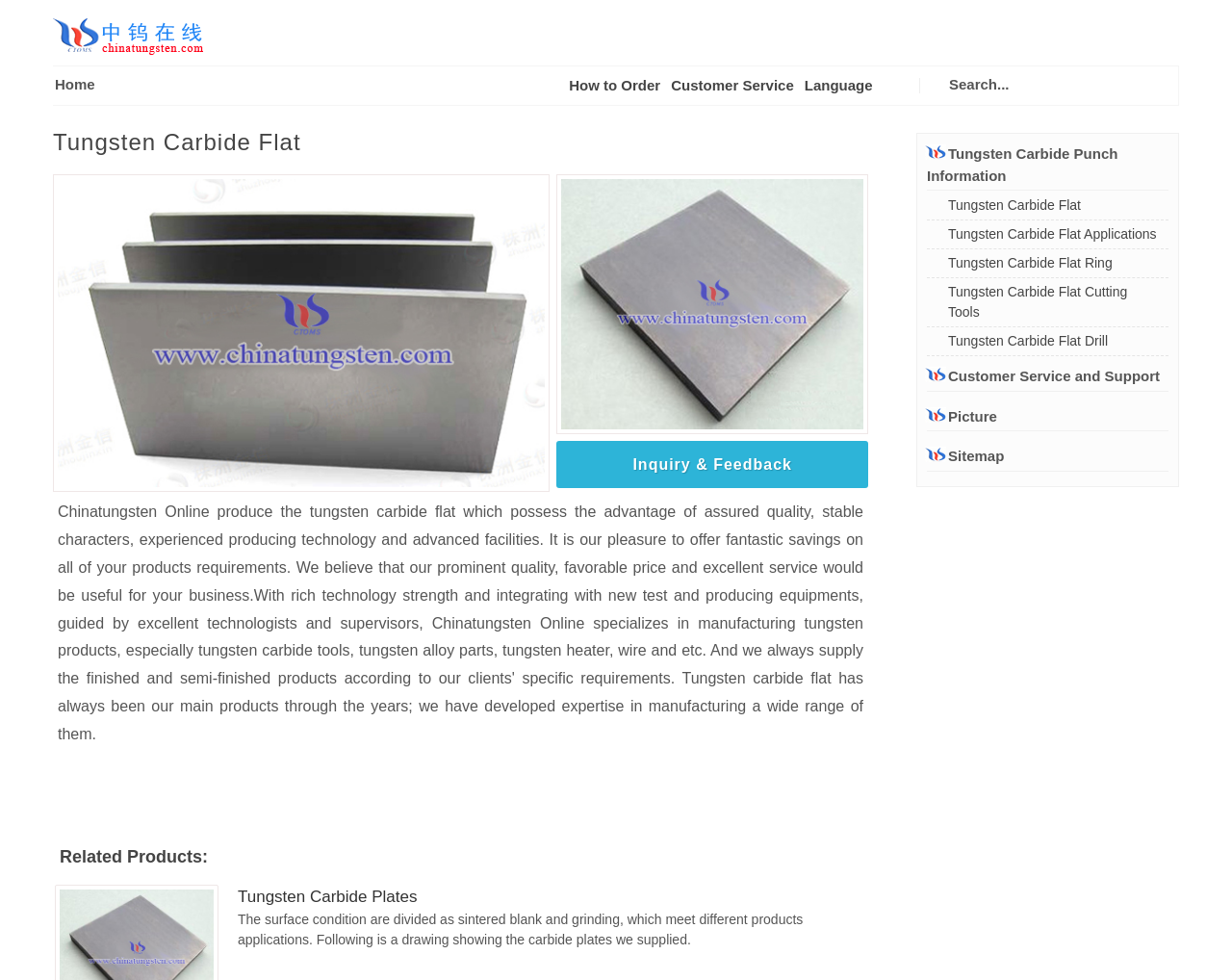Based on what you see in the screenshot, provide a thorough answer to this question: How many links are present under 'Tungsten Carbide Punch Information'?

Under the heading 'Tungsten Carbide Punch Information', I found five link elements with different descriptions, indicating that there are five links present in this section.